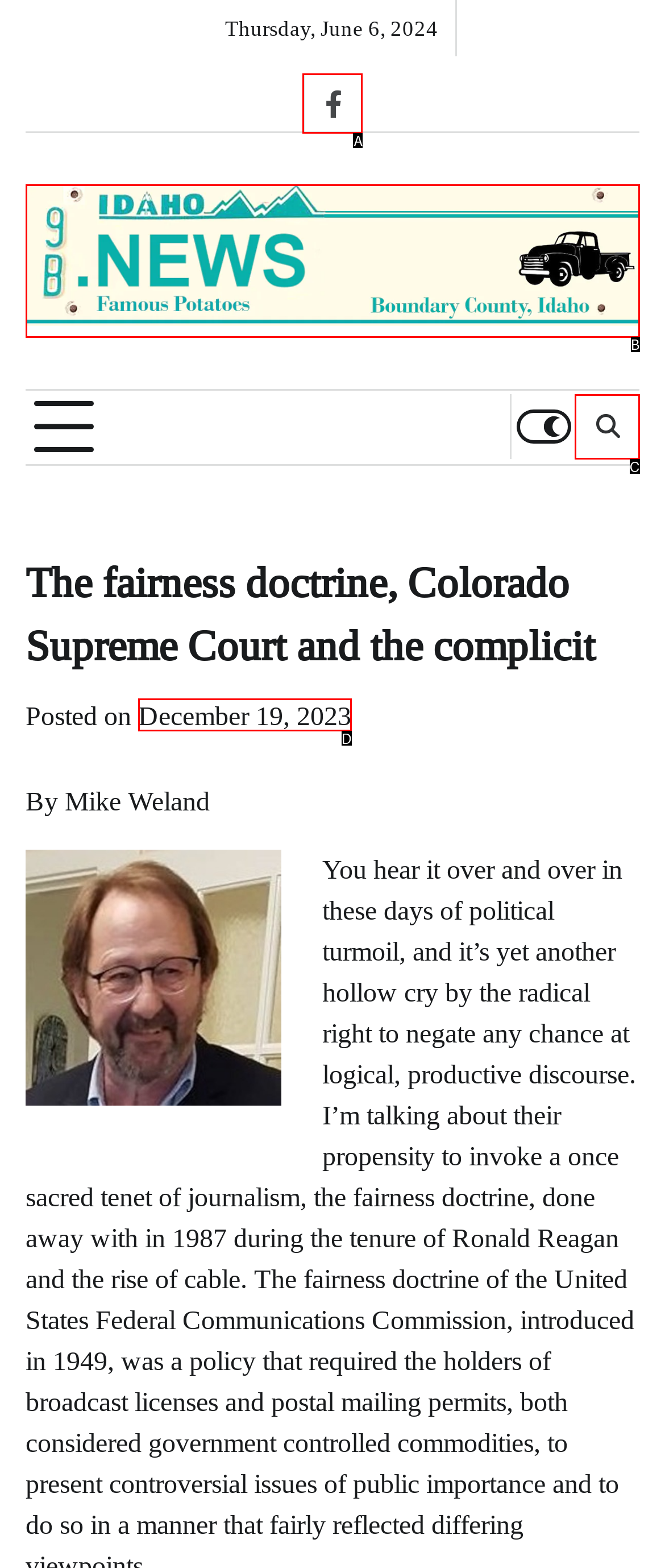Match the HTML element to the given description: title="Search"
Indicate the option by its letter.

C